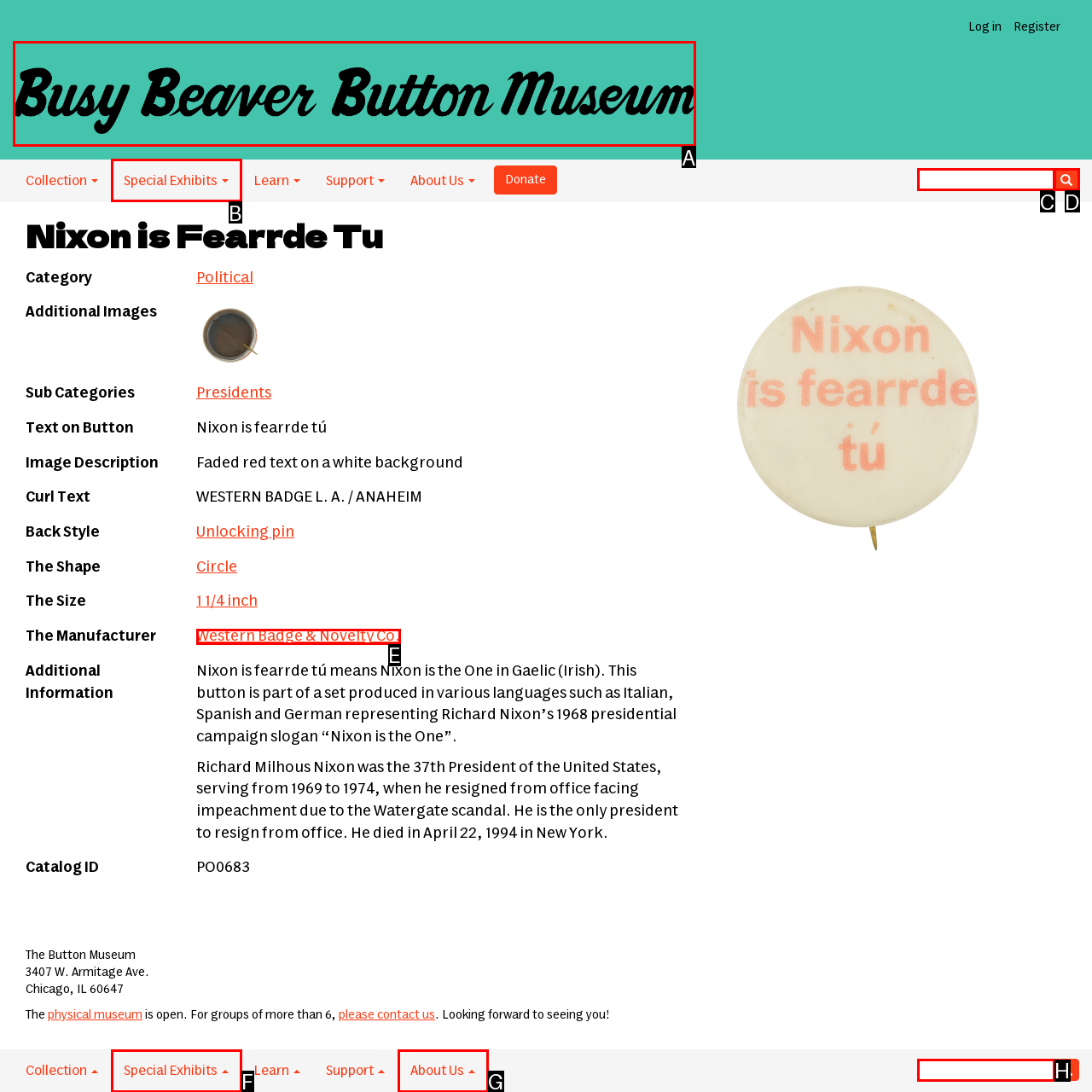Select the HTML element that needs to be clicked to carry out the task: go to the Home page
Provide the letter of the correct option.

A